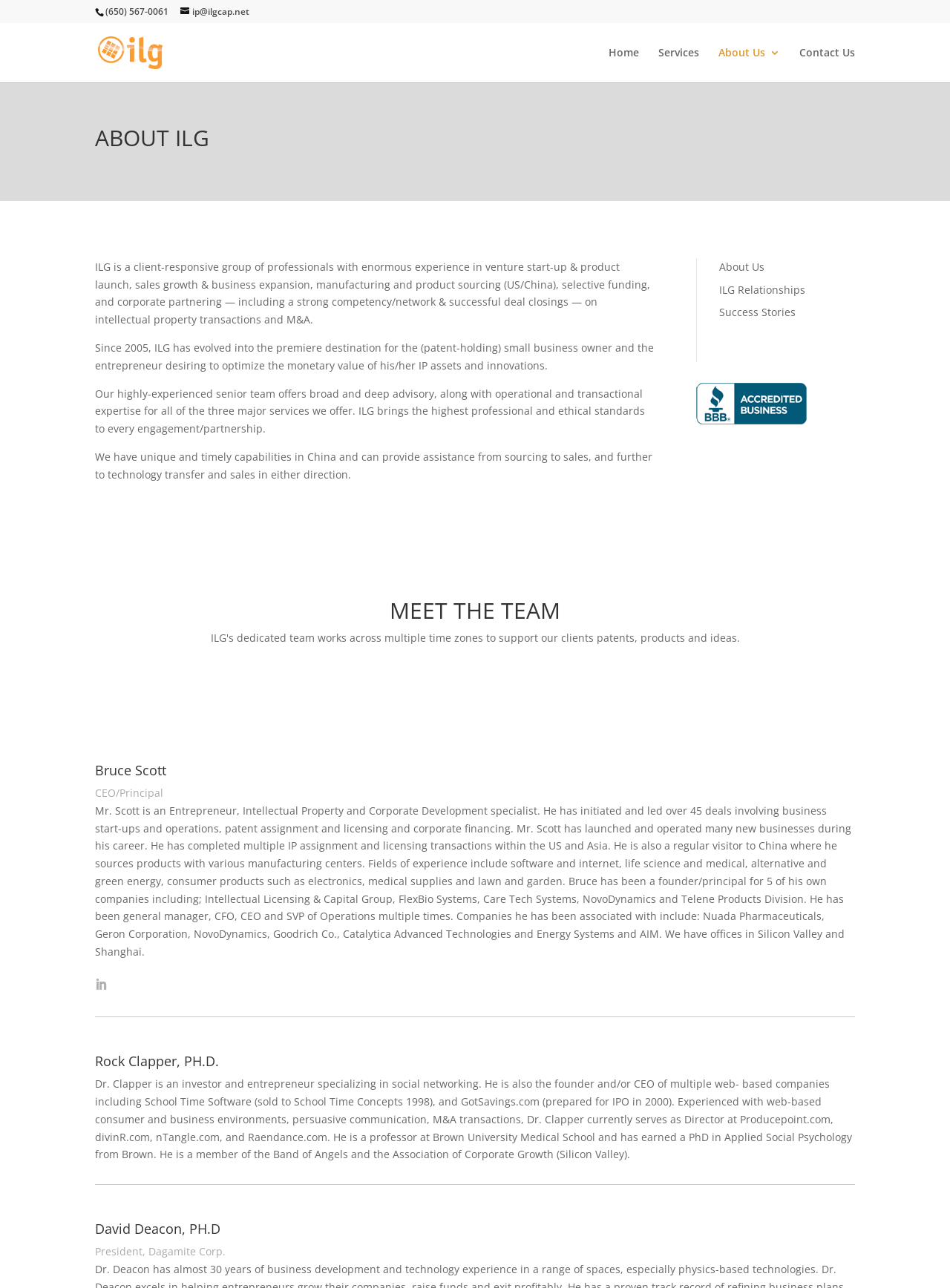How many team members are introduced on this page?
Refer to the image and answer the question using a single word or phrase.

3